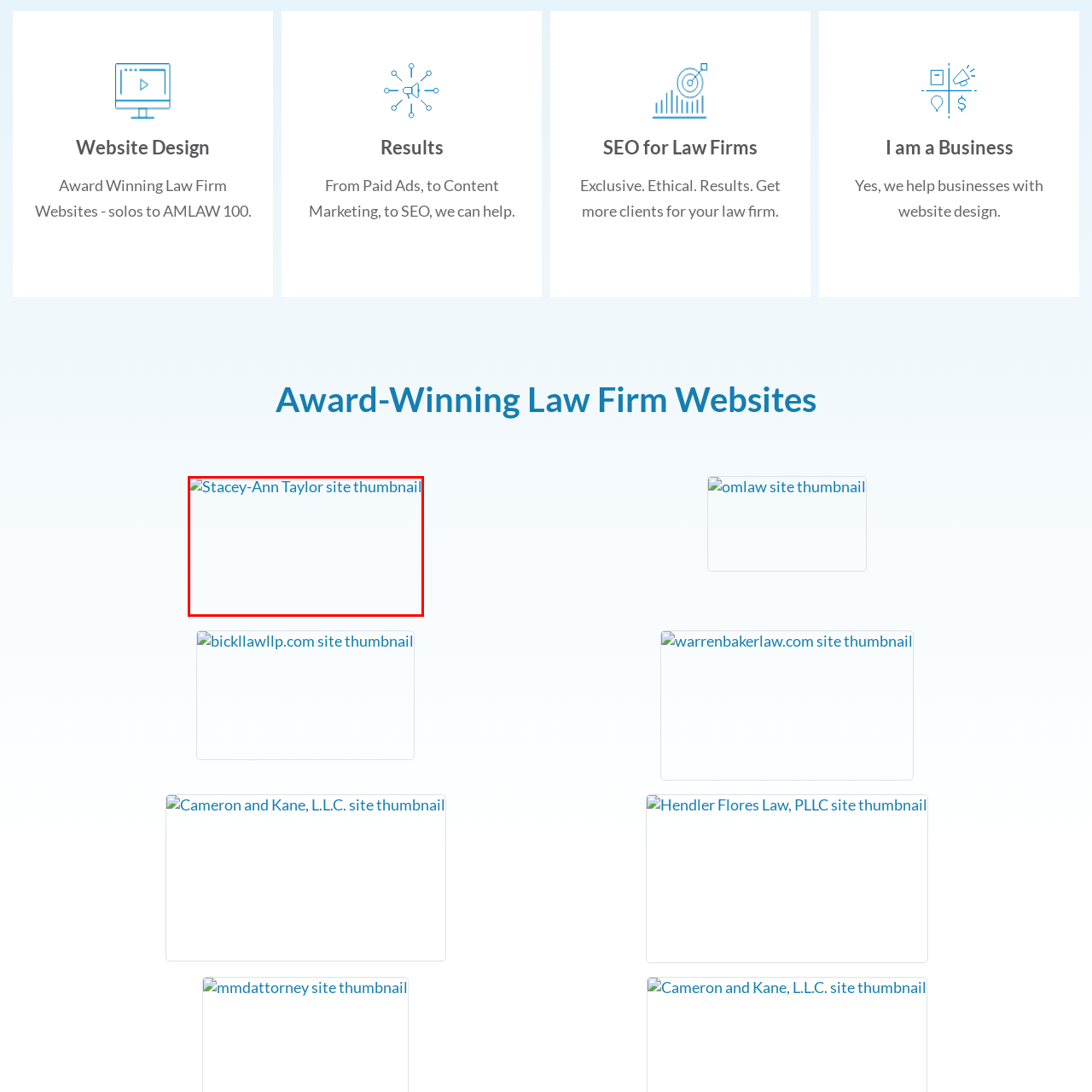Generate a detailed caption for the image that is outlined by the red border.

The image depicts a thumbnail for the website of Stacey-Ann Taylor, highlighting her professional presence online. The design showcases an engaging visual representation, likely aimed at attracting potential clients or visitors to her legal services. Accompanied by the text "Stacey-Ann Taylor site thumbnail," this image serves as a key visual element on a webpage promoting award-winning law firm websites. It emphasizes the effective use of design in communicating brand identity and expertise within the legal field.